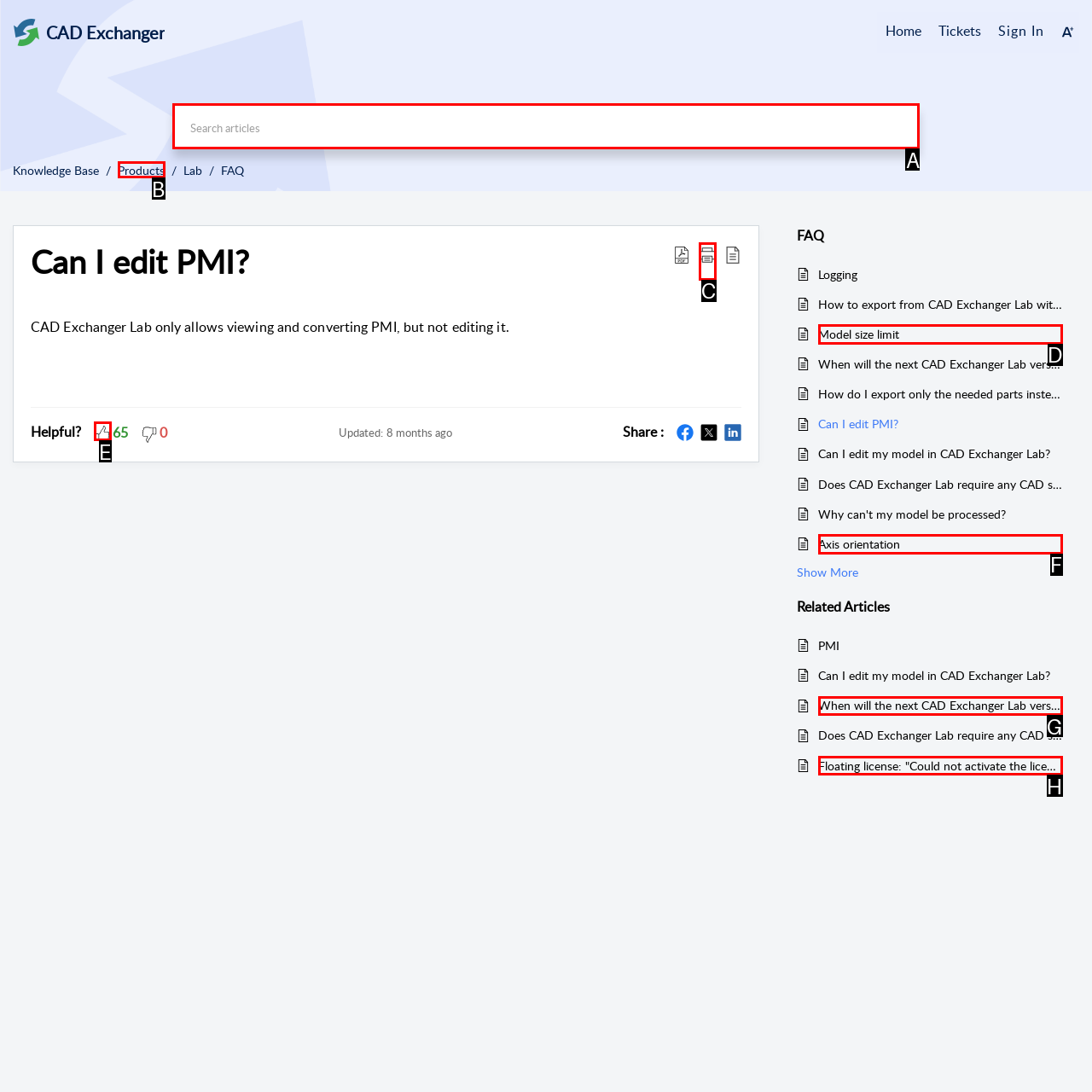Point out the option that best suits the description: placeholder="Search articles"
Indicate your answer with the letter of the selected choice.

A